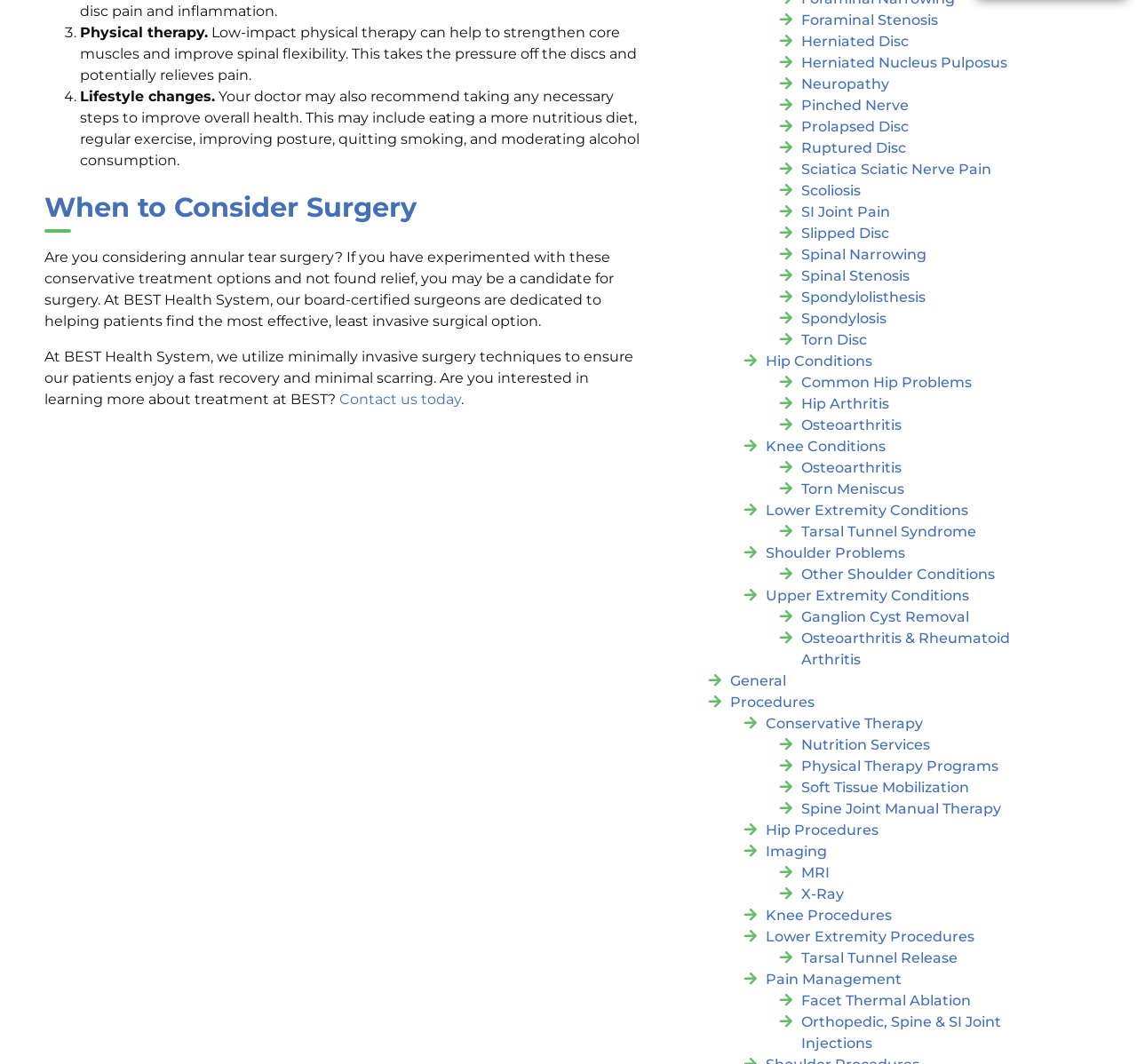What is the name of the health system mentioned?
Provide a comprehensive and detailed answer to the question.

The webpage mentions that at BEST Health System, board-certified surgeons are dedicated to helping patients find the most effective, least invasive surgical option.